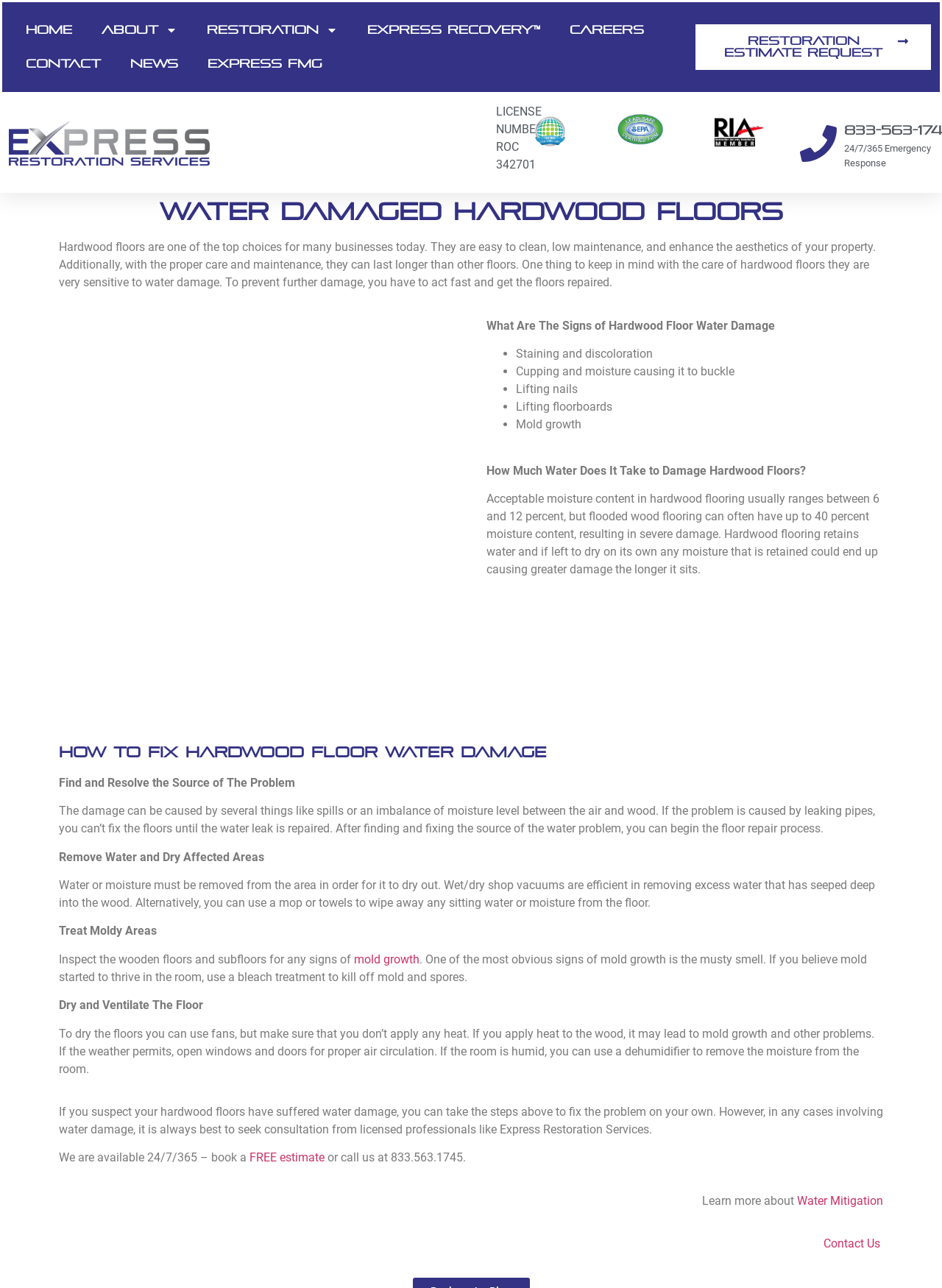Determine the coordinates of the bounding box that should be clicked to complete the instruction: "Request a Restoration Estimate". The coordinates should be represented by four float numbers between 0 and 1: [left, top, right, bottom].

[0.738, 0.019, 0.988, 0.054]